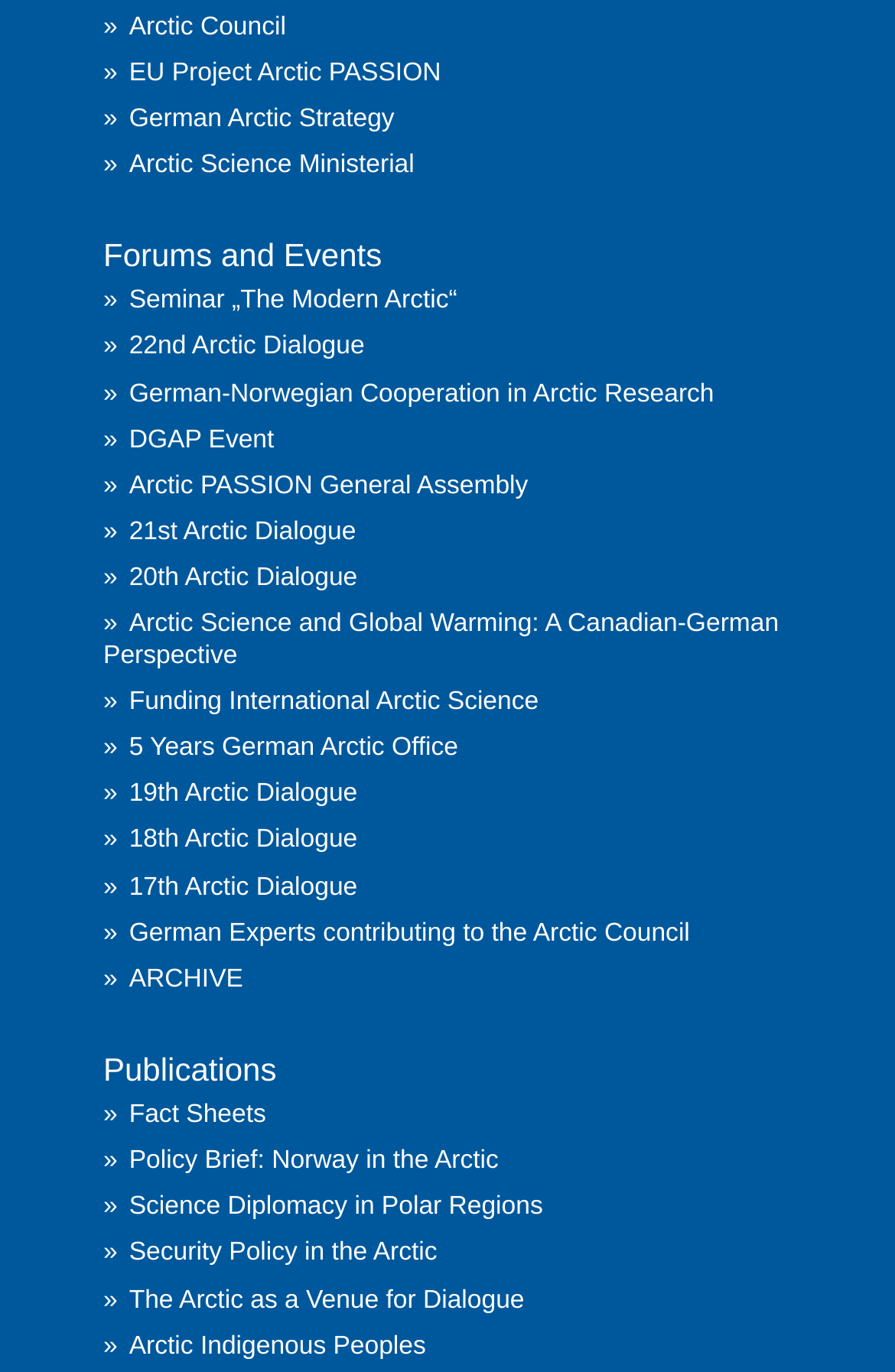What is the category of the link 'Policy Brief: Norway in the Arctic'?
Based on the image, provide your answer in one word or phrase.

Publication